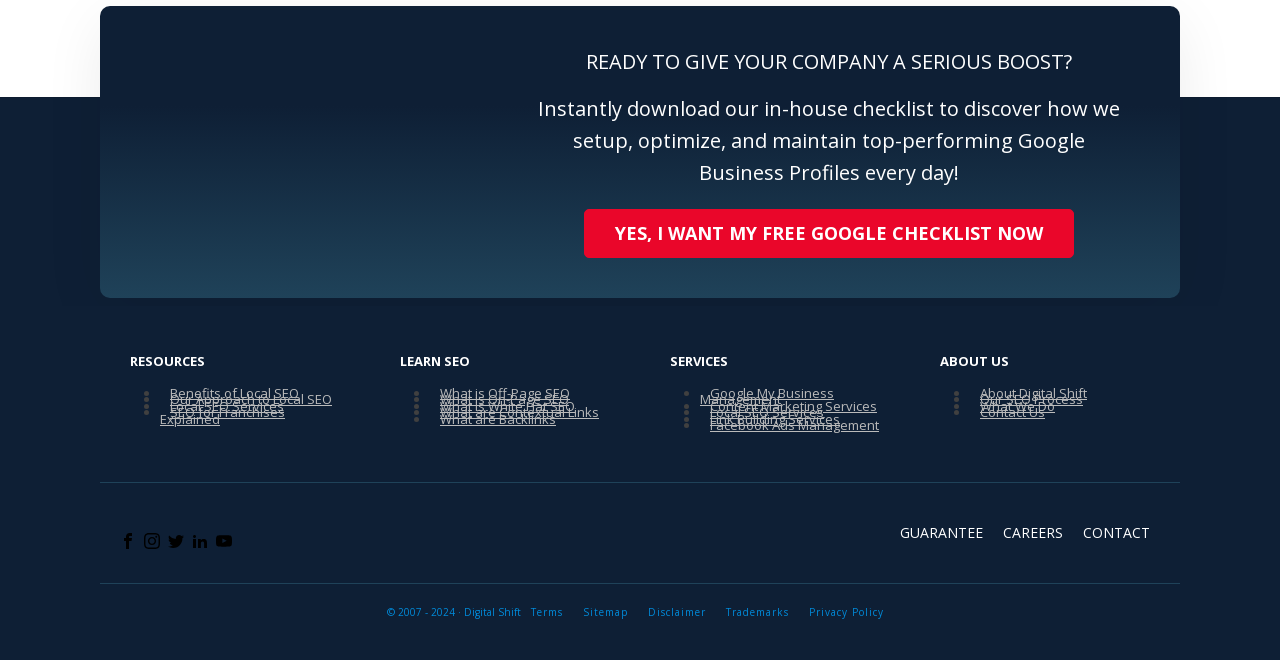Based on the visual content of the image, answer the question thoroughly: What is the main topic of this webpage?

Based on the content of the webpage, it appears to be focused on Local SEO, with links to resources, services, and information about Google My Business and Local SEO services.